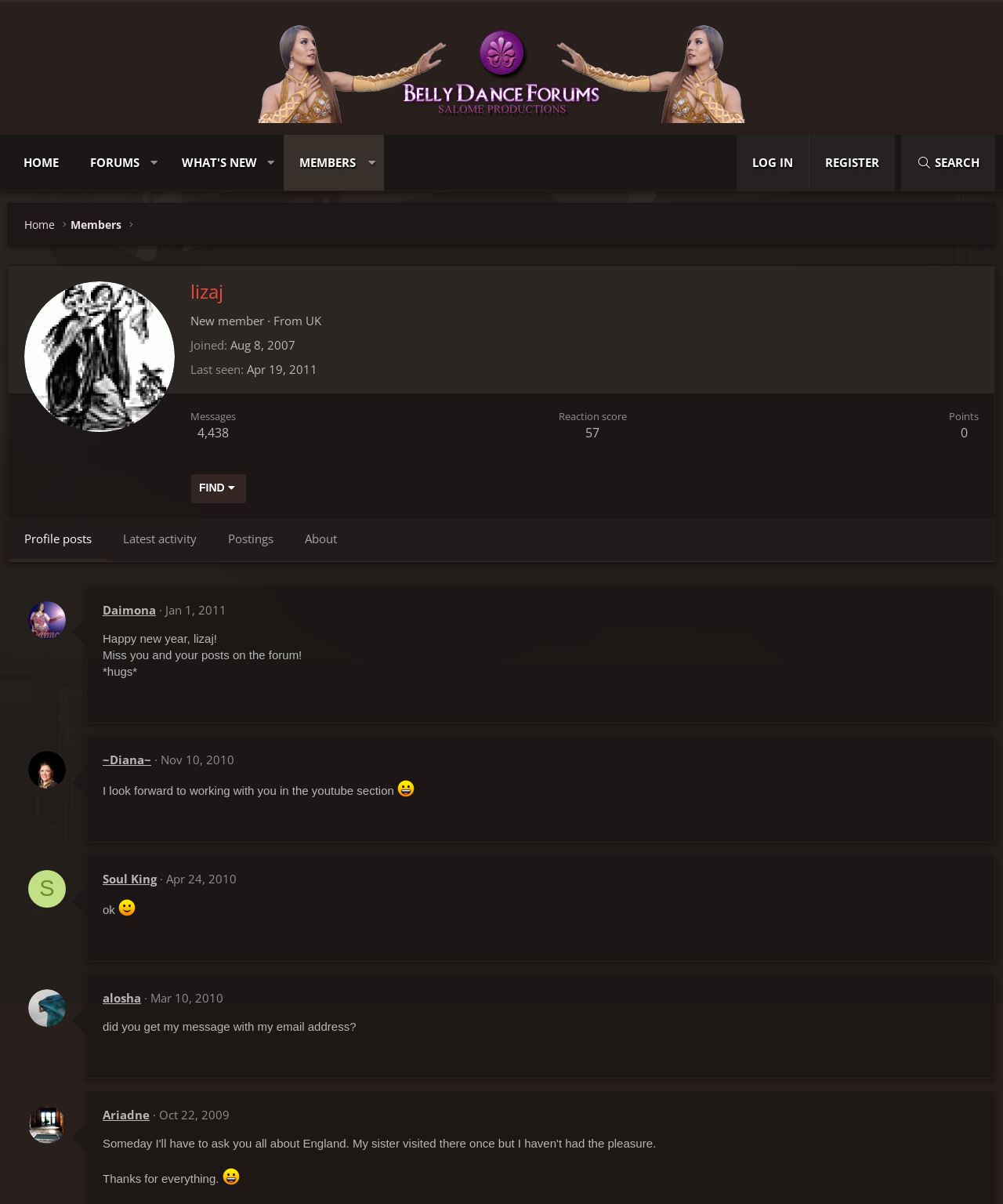What is the reaction score of the user?
Look at the screenshot and respond with a single word or phrase.

57